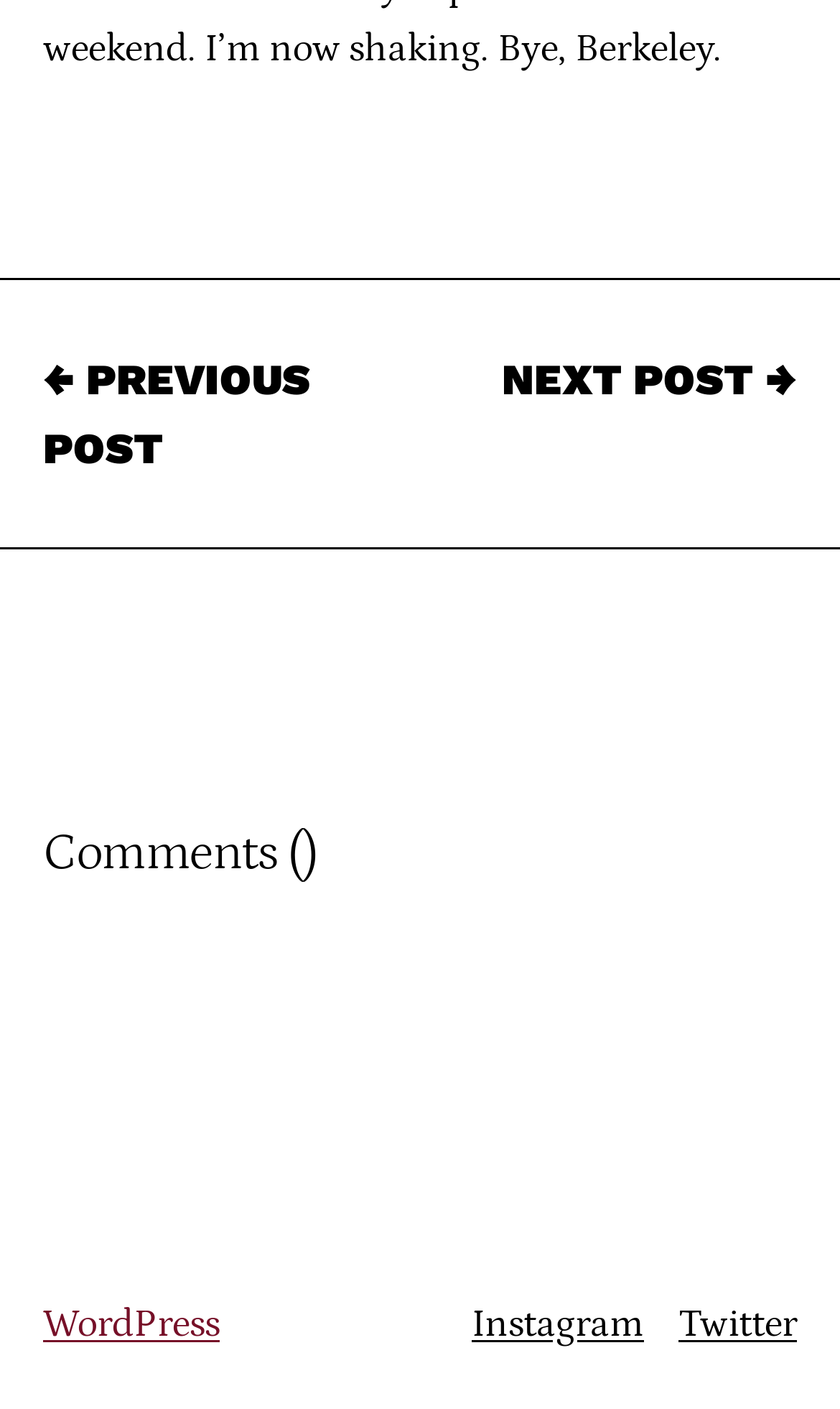From the screenshot, find the bounding box of the UI element matching this description: "Next Post →". Supply the bounding box coordinates in the form [left, top, right, bottom], each a float between 0 and 1.

[0.597, 0.251, 0.949, 0.287]